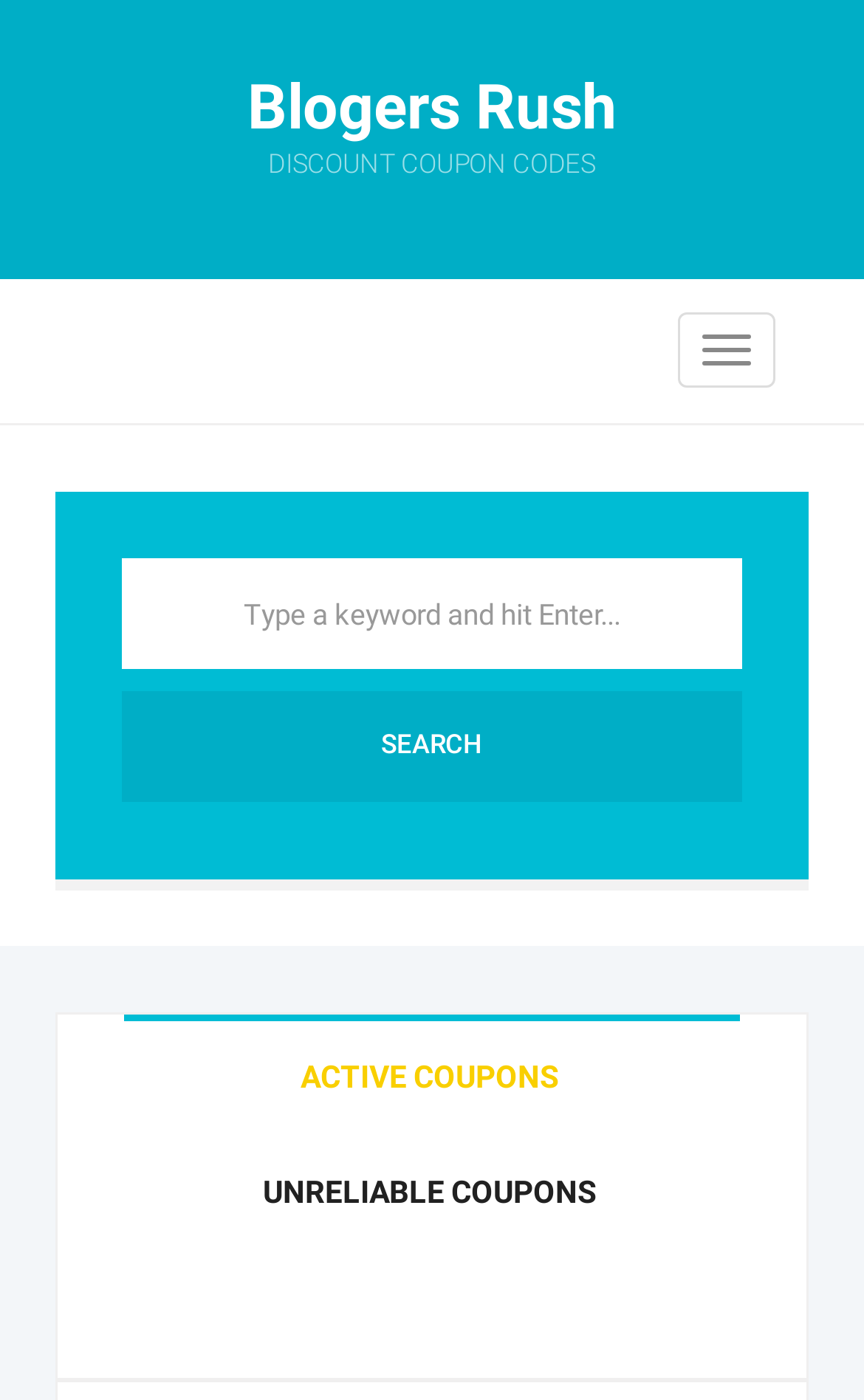What is the name of the website?
Based on the screenshot, provide your answer in one word or phrase.

La Bella Vida